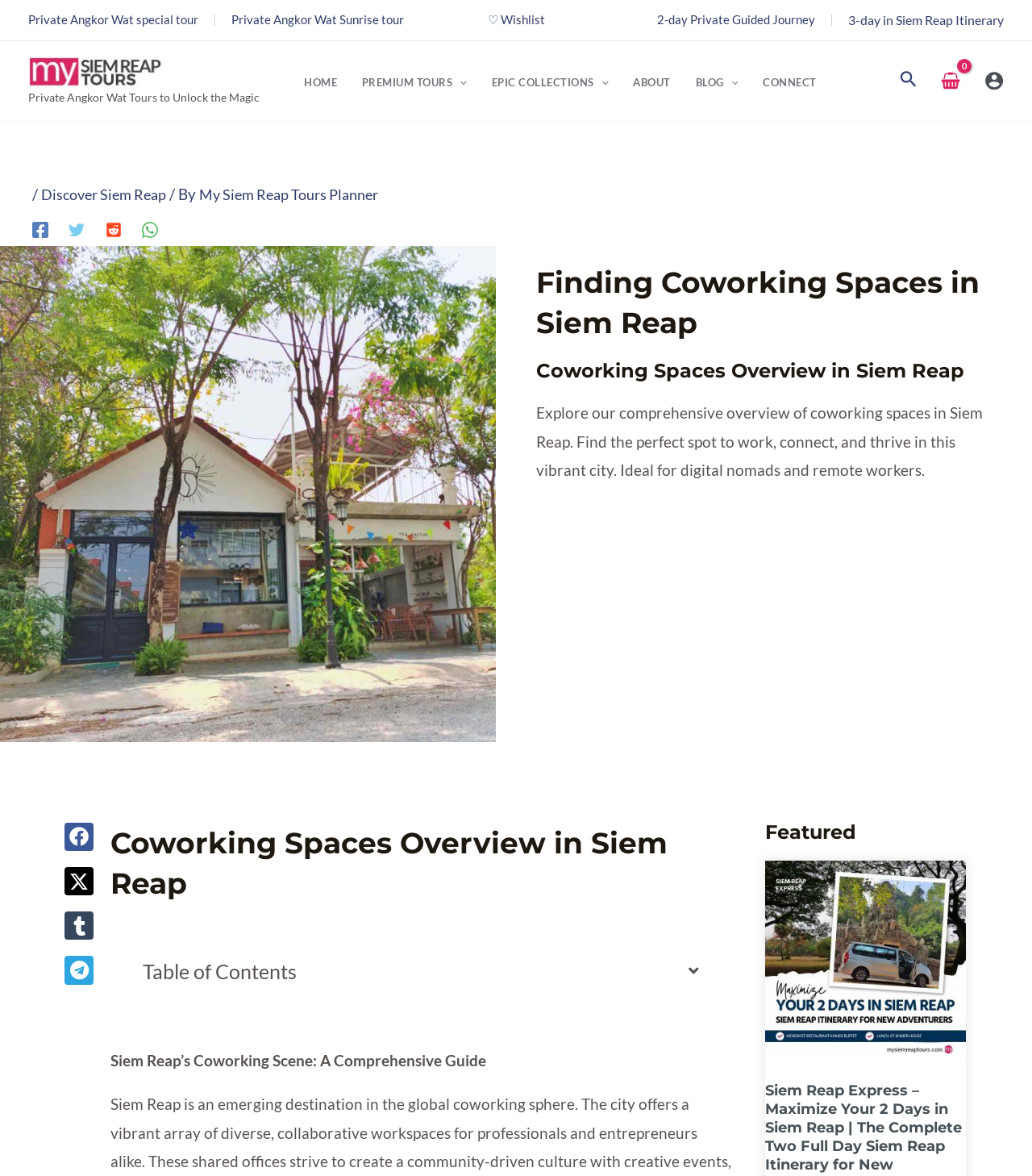Give a short answer using one word or phrase for the question:
How many social media links are in the header?

4